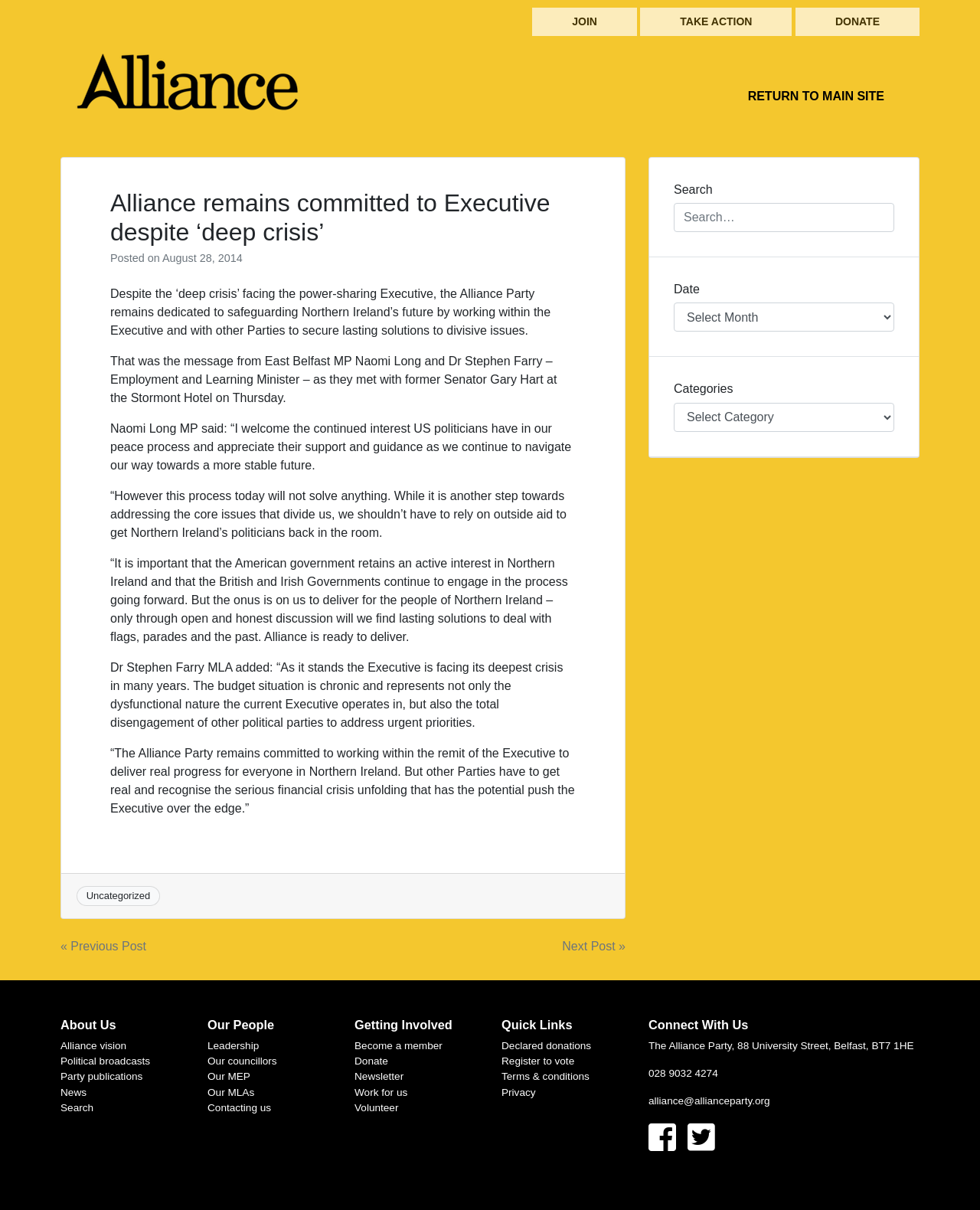Predict the bounding box coordinates of the UI element that matches this description: "Contacting us". The coordinates should be in the format [left, top, right, bottom] with each value between 0 and 1.

[0.212, 0.911, 0.277, 0.92]